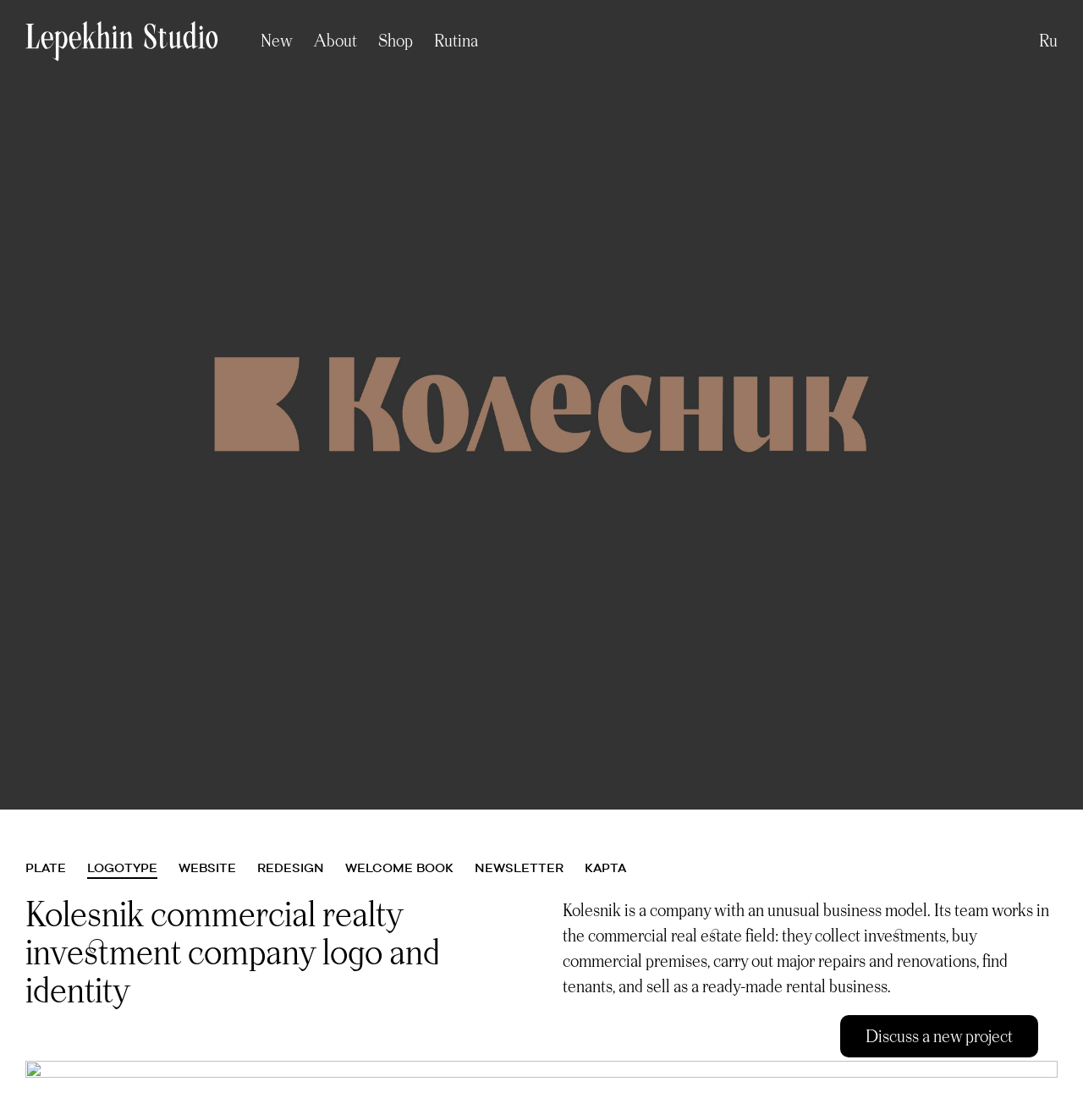Please determine the bounding box coordinates of the element to click in order to execute the following instruction: "View the company description". The coordinates should be four float numbers between 0 and 1, specified as [left, top, right, bottom].

[0.52, 0.804, 0.969, 0.889]